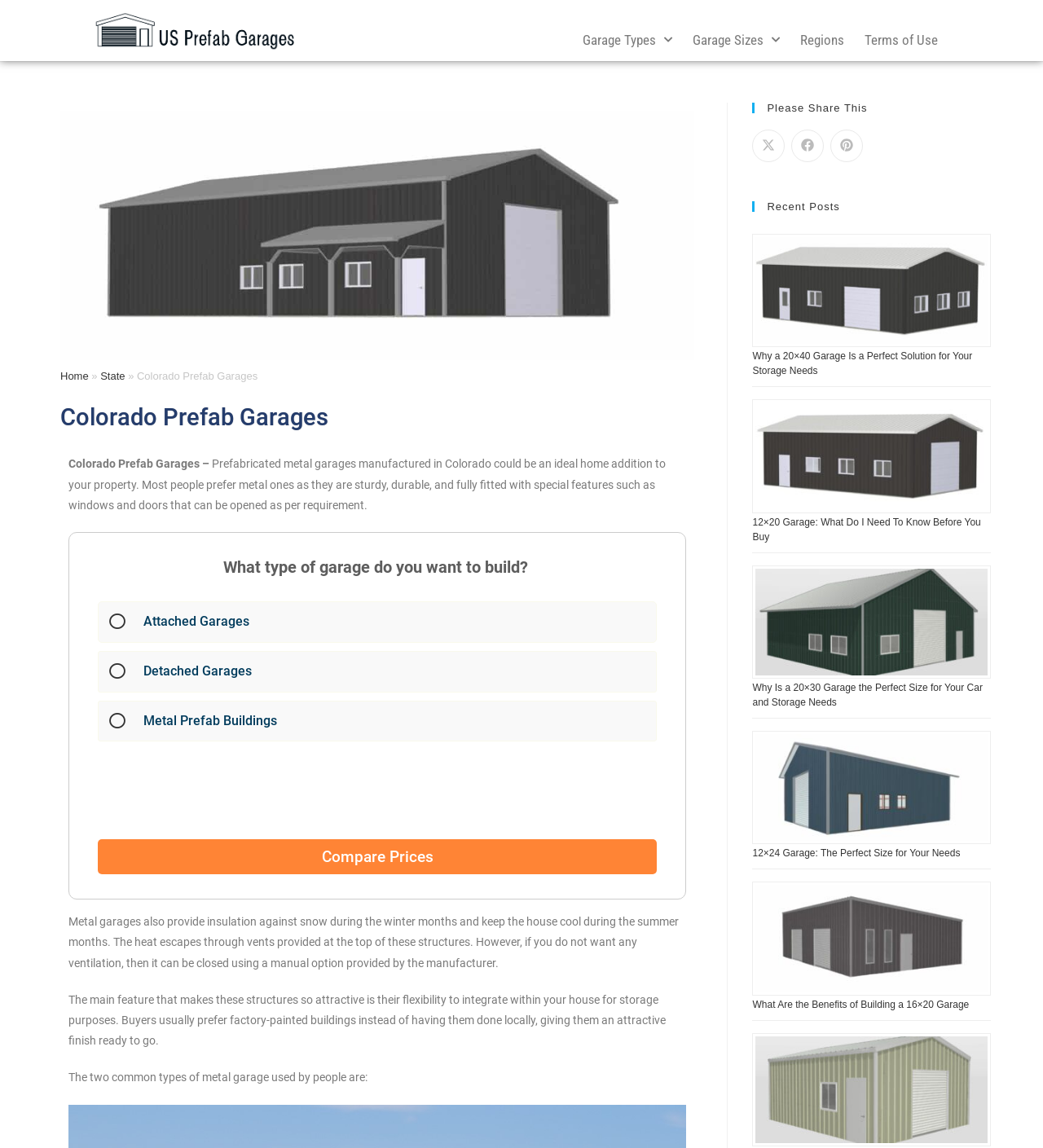Determine the bounding box coordinates of the section to be clicked to follow the instruction: "Share on Facebook". The coordinates should be given as four float numbers between 0 and 1, formatted as [left, top, right, bottom].

[0.759, 0.113, 0.79, 0.141]